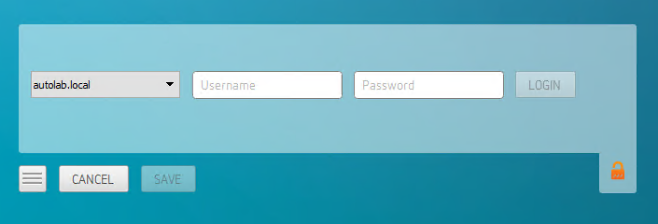Give a one-word or one-phrase response to the question: 
What happens when the 'LOGIN' button is clicked?

Initiates the login process